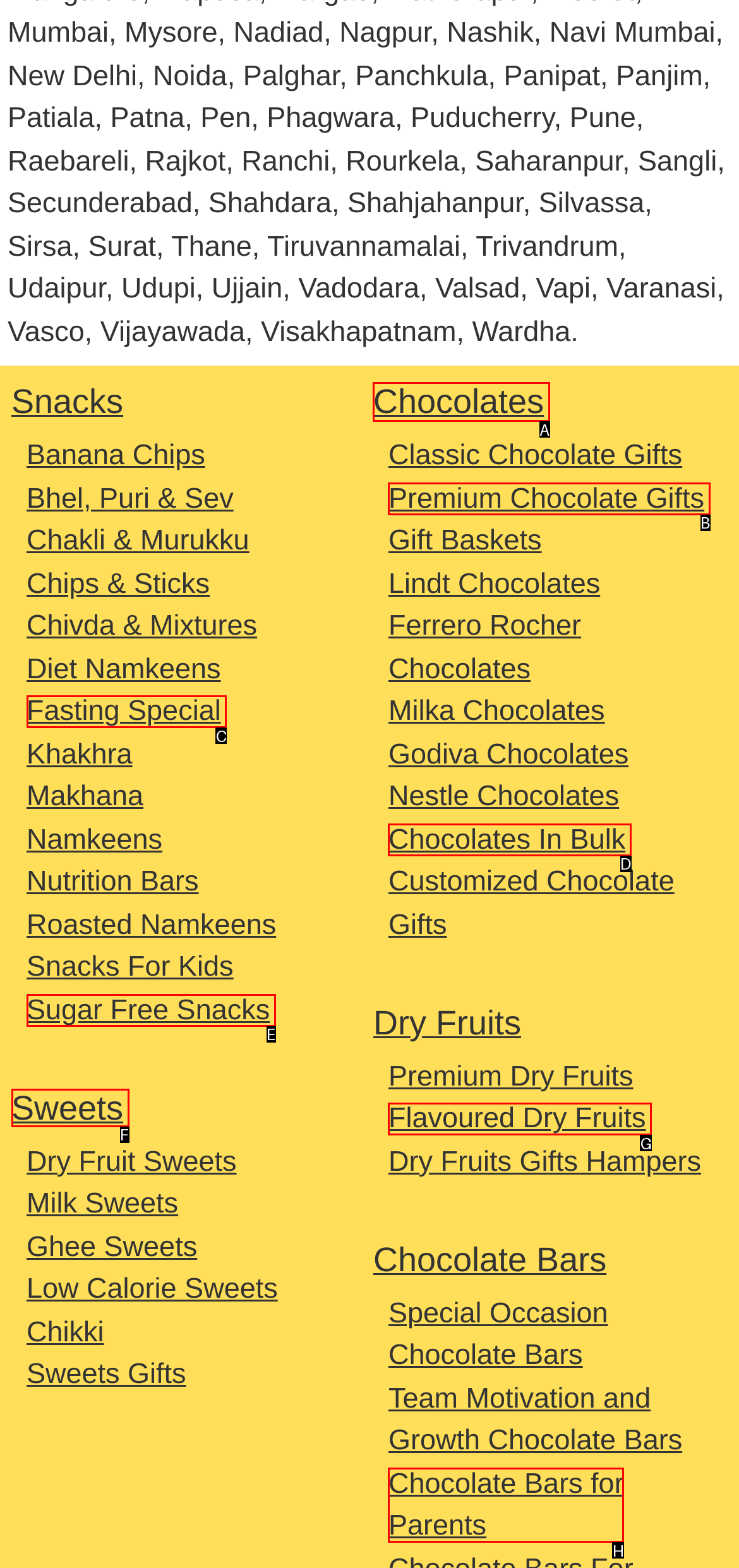Determine which letter corresponds to the UI element to click for this task: Explore Chocolates
Respond with the letter from the available options.

A